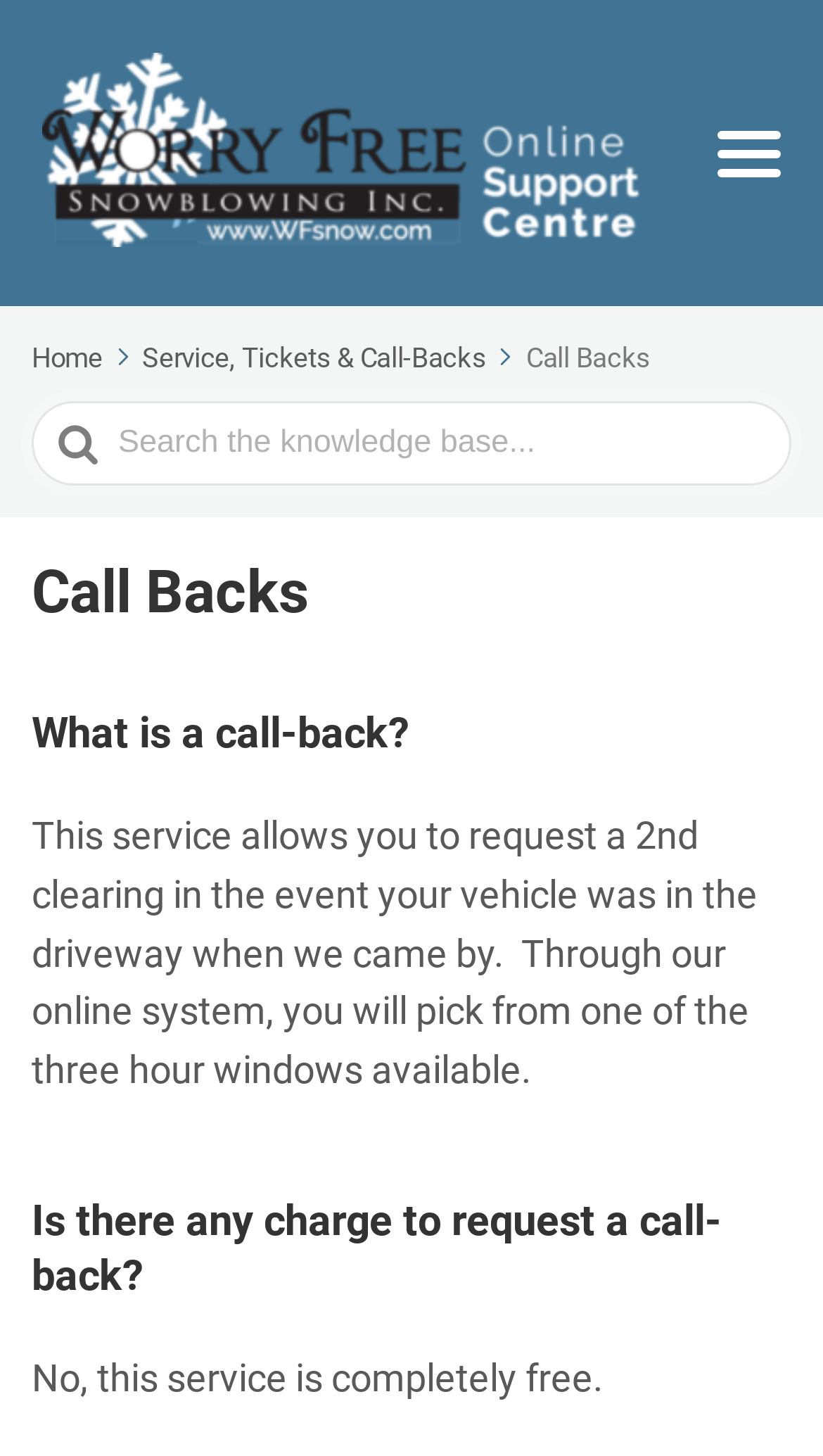What is the function of the 'Search For' textbox?
Refer to the image and provide a one-word or short phrase answer.

Search